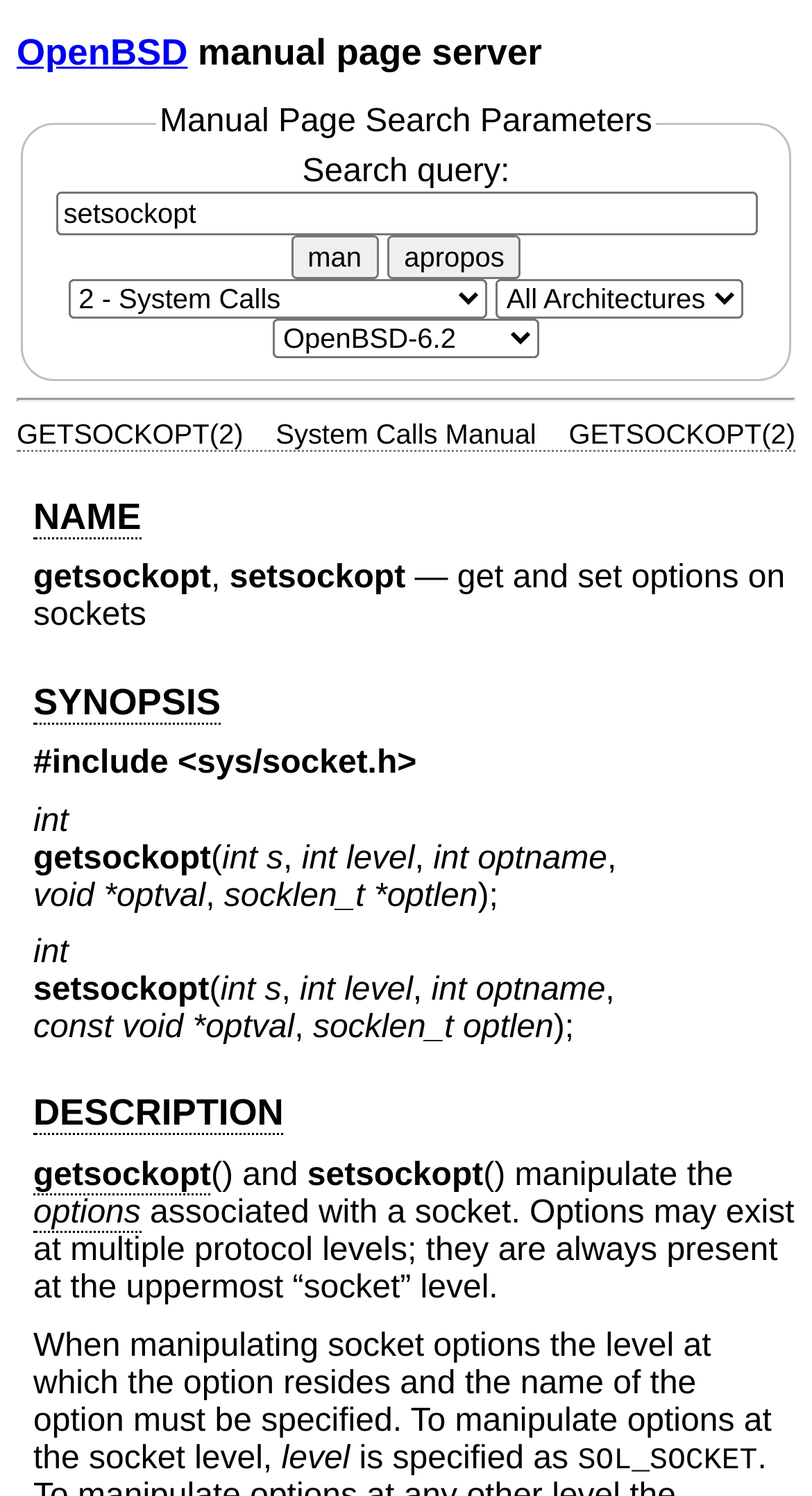Please find and report the bounding box coordinates of the element to click in order to perform the following action: "Get more information about getsockopt". The coordinates should be expressed as four float numbers between 0 and 1, in the format [left, top, right, bottom].

[0.041, 0.774, 0.26, 0.799]